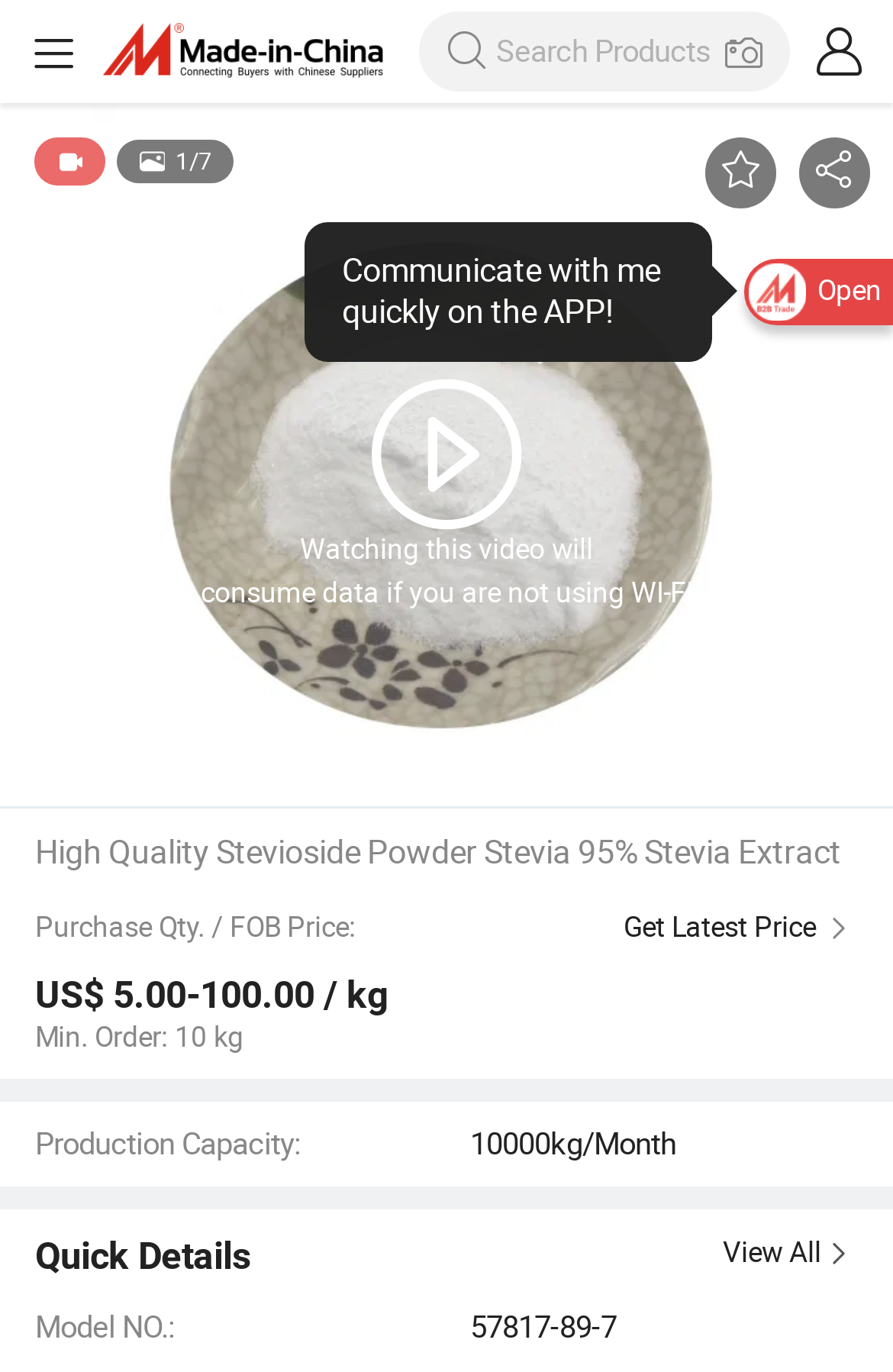Provide the bounding box coordinates of the HTML element described as: "parent_node: Sign In". The bounding box coordinates should be four float numbers between 0 and 1, i.e., [left, top, right, bottom].

[0.115, 0.014, 0.444, 0.062]